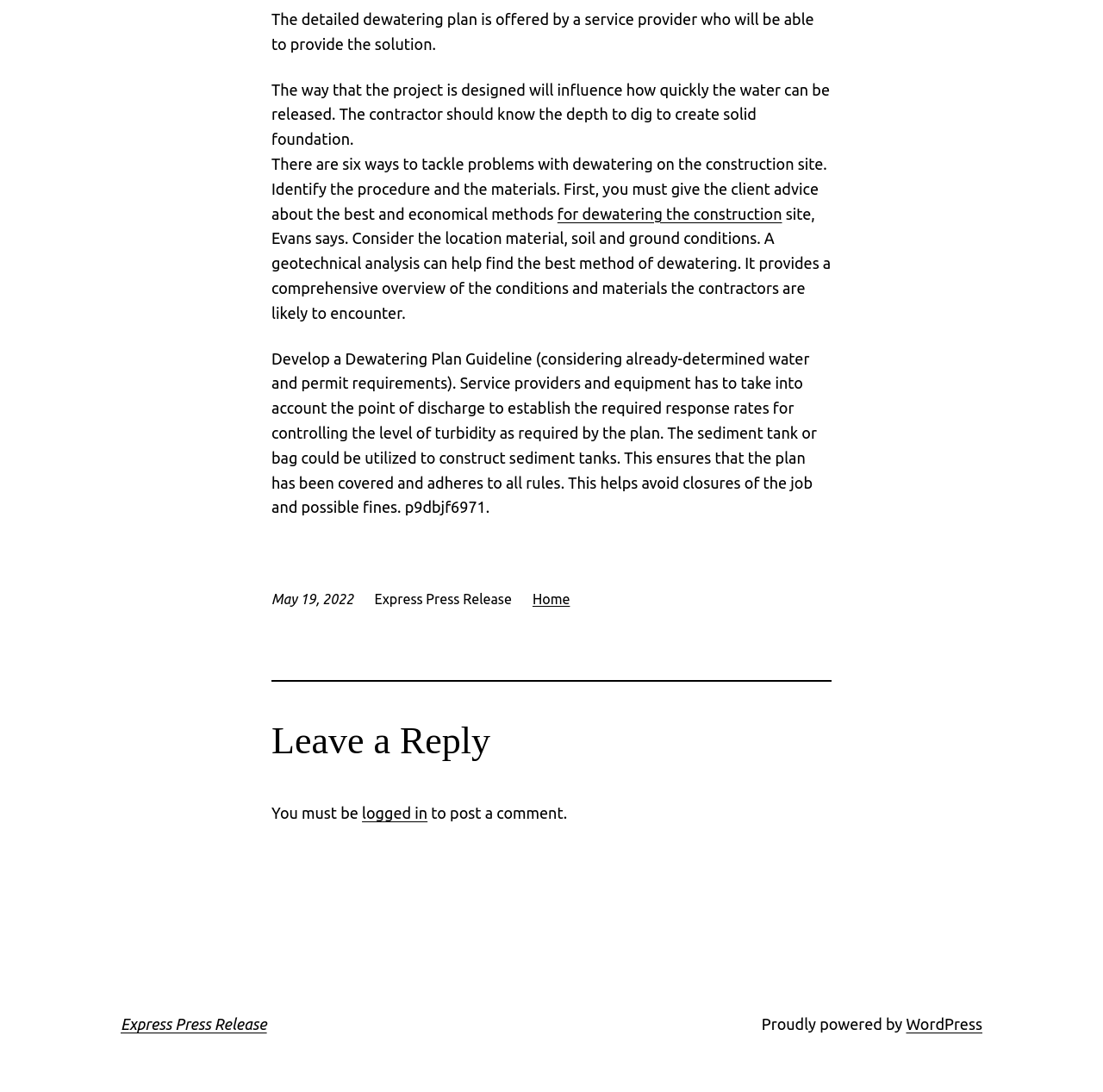Identify the bounding box of the UI element that matches this description: "for dewatering the construction".

[0.505, 0.188, 0.709, 0.203]